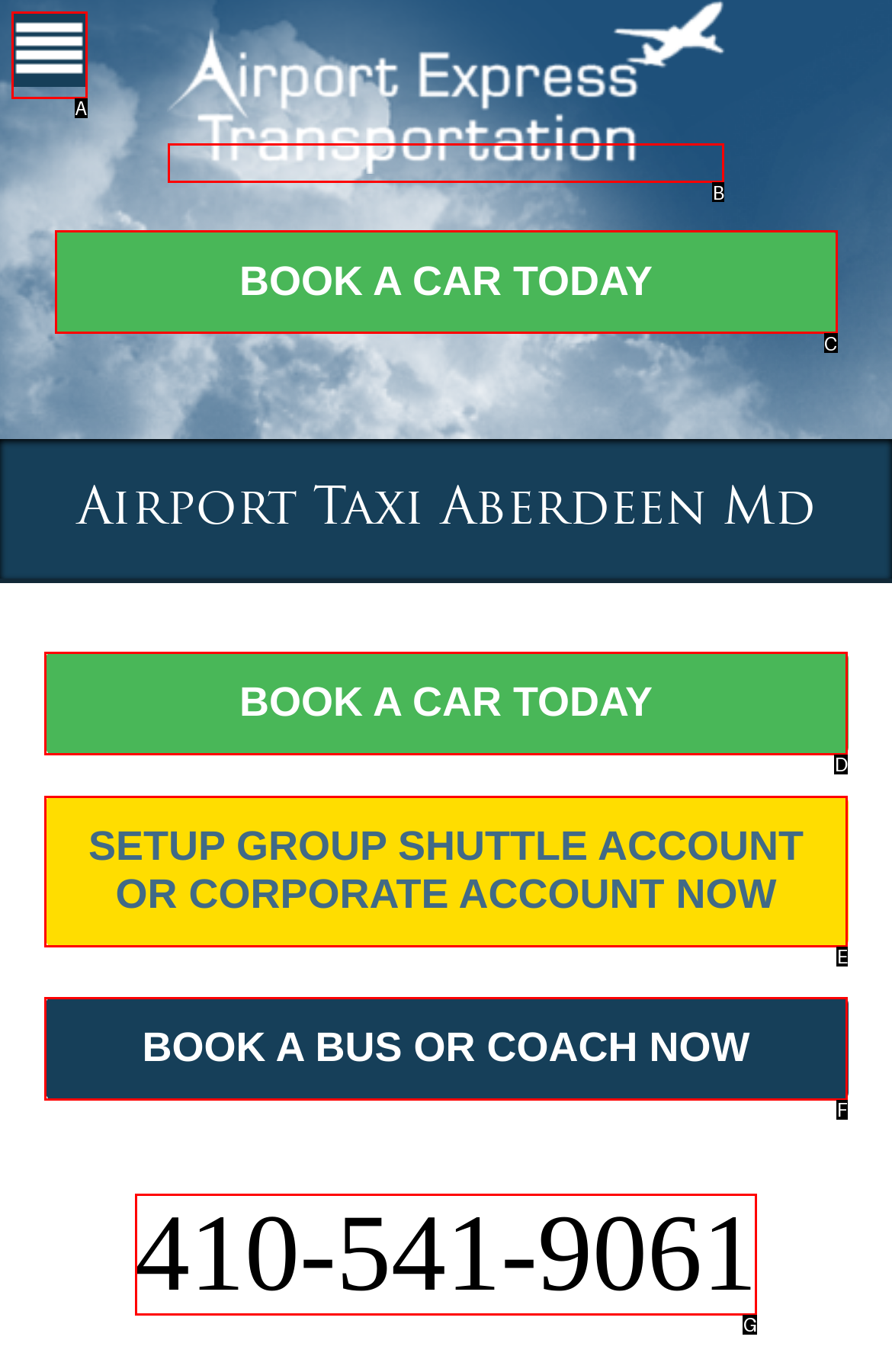Identify the bounding box that corresponds to: Book a car today
Respond with the letter of the correct option from the provided choices.

C